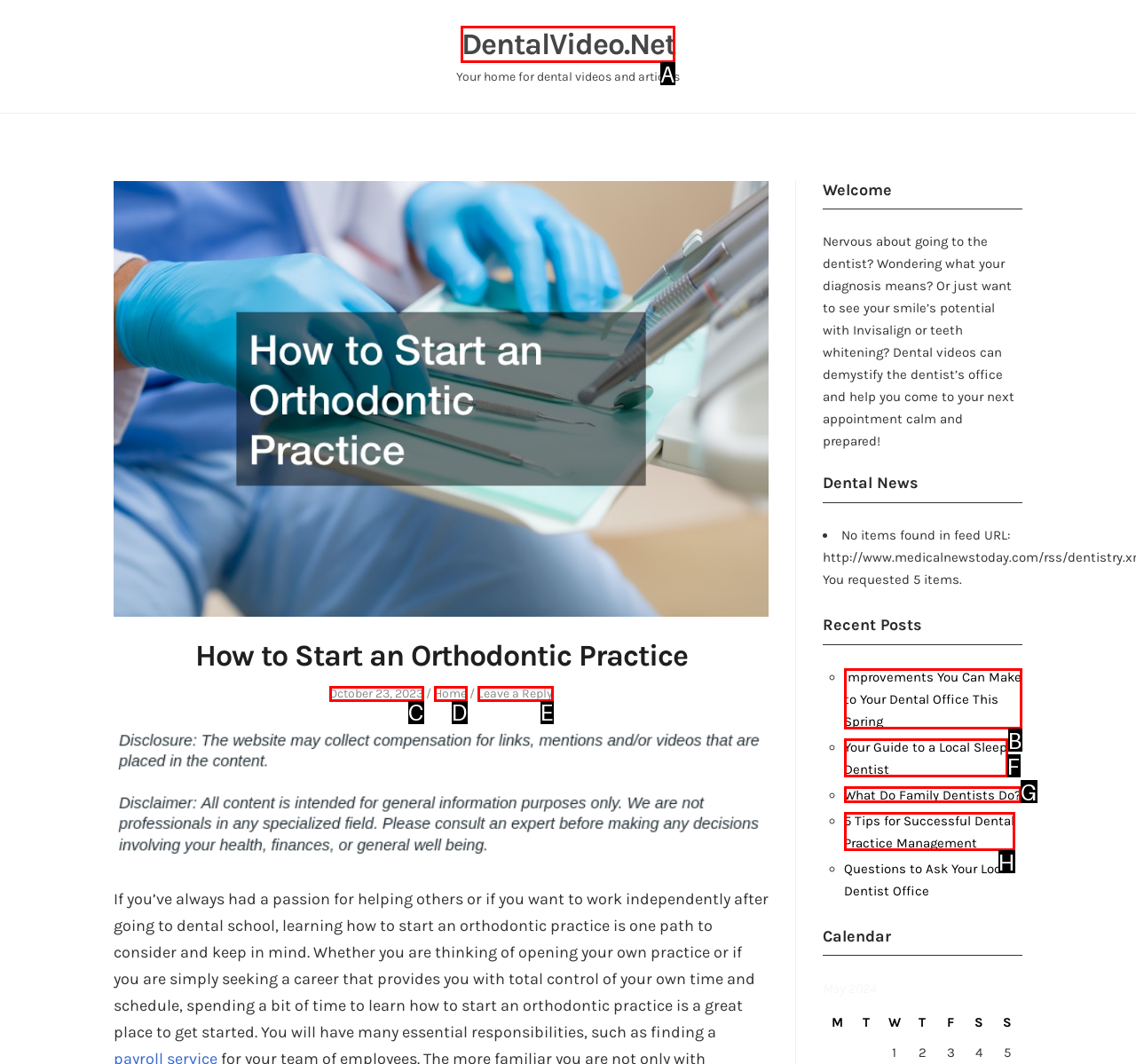Determine which HTML element should be clicked for this task: Click the 'DentalVideo.Net' link
Provide the option's letter from the available choices.

A